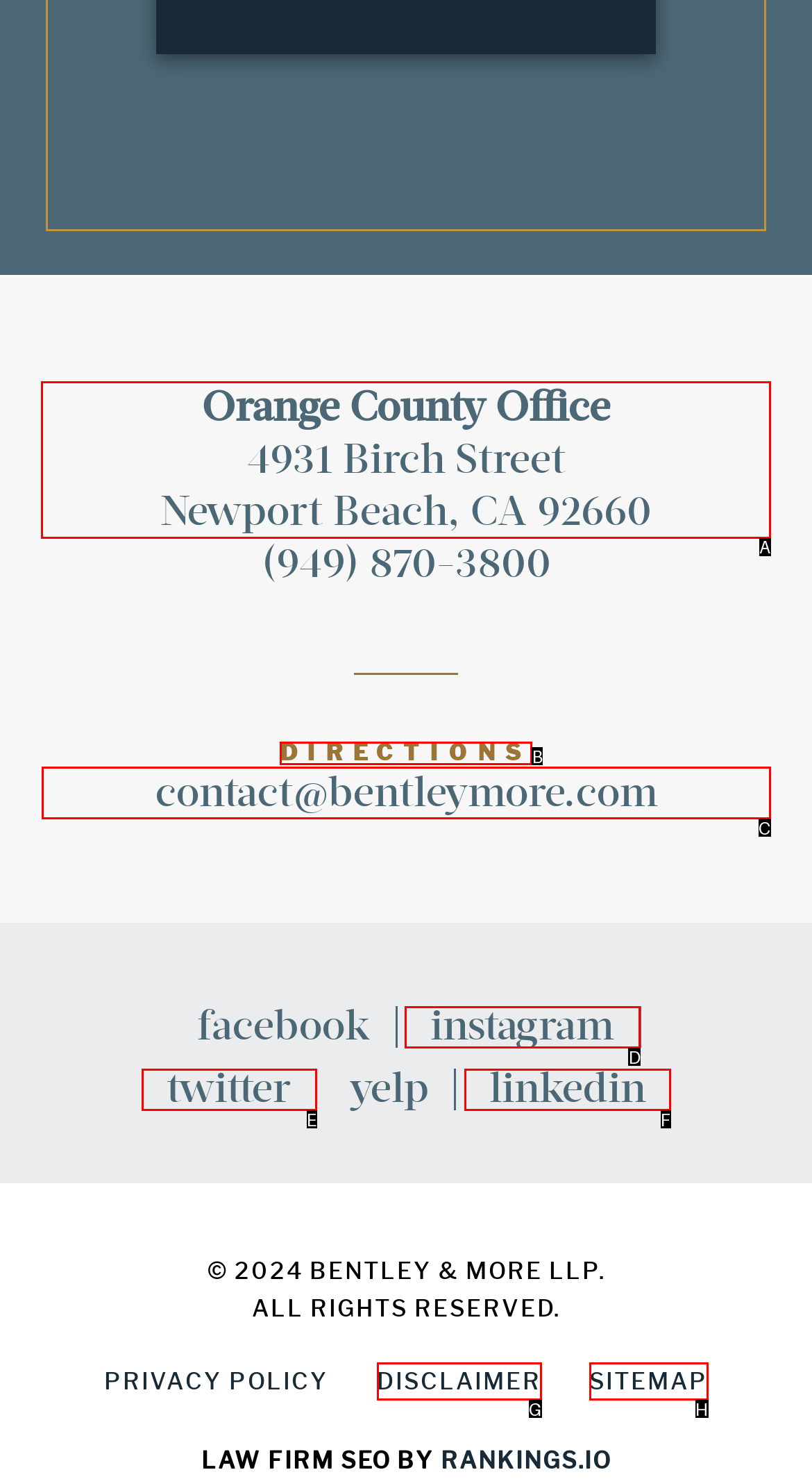Tell me the letter of the correct UI element to click for this instruction: Search for something. Answer with the letter only.

None